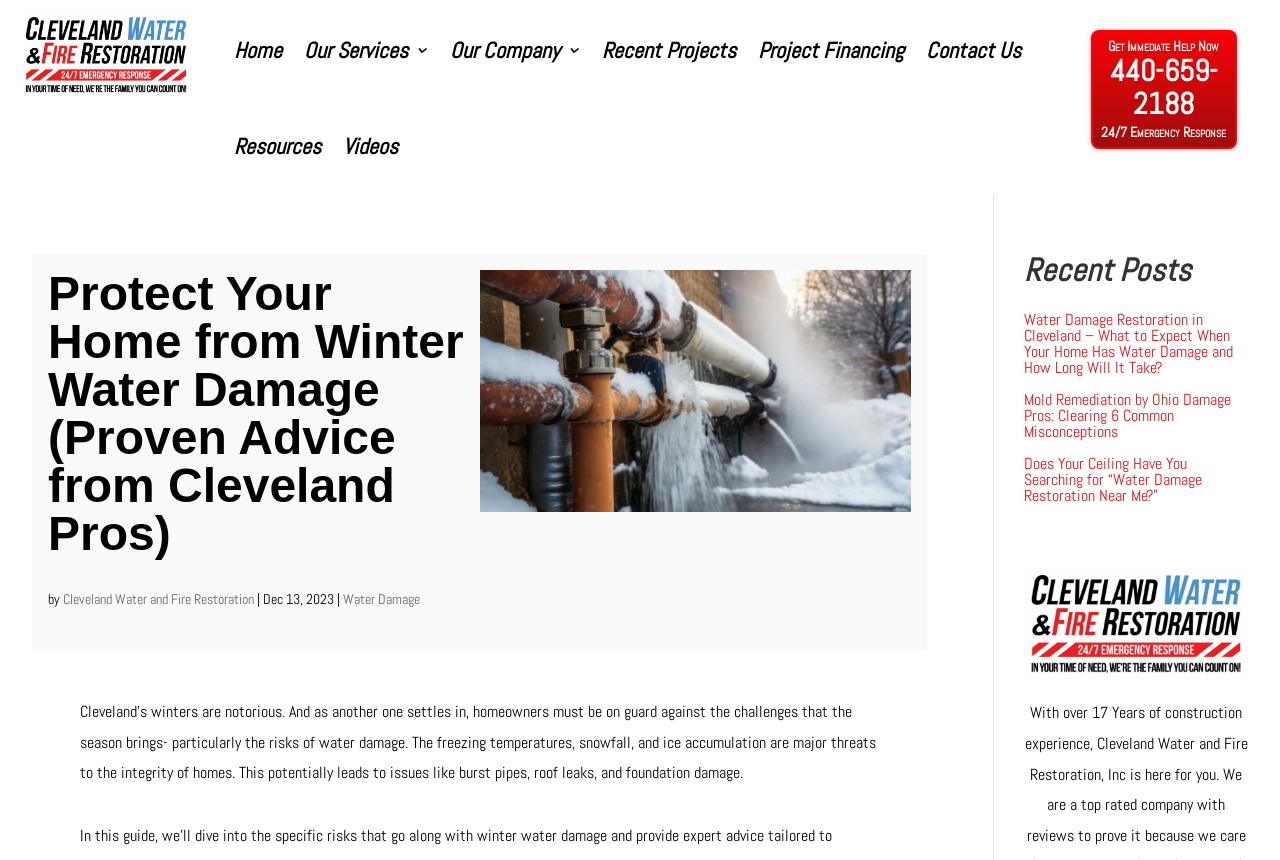What is the phone number for emergency response?
Based on the image, answer the question in a detailed manner.

The phone number '440-659-2188' is listed below the 'Get Immediate Help Now' button, which indicates that it is the phone number for emergency response.